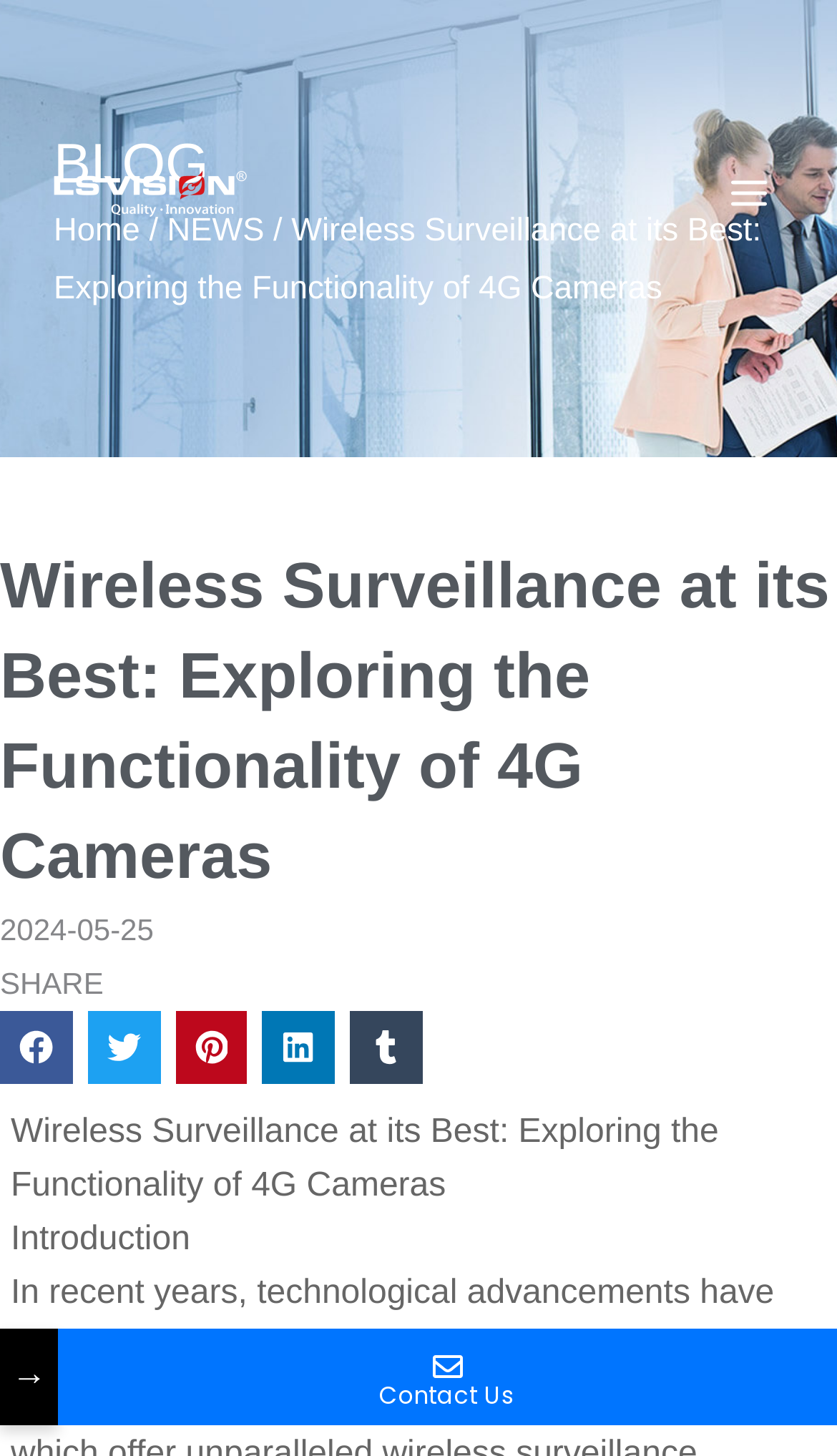Return the bounding box coordinates of the UI element that corresponds to this description: "NEWS". The coordinates must be given as four float numbers in the range of 0 and 1, [left, top, right, bottom].

[0.2, 0.146, 0.316, 0.171]